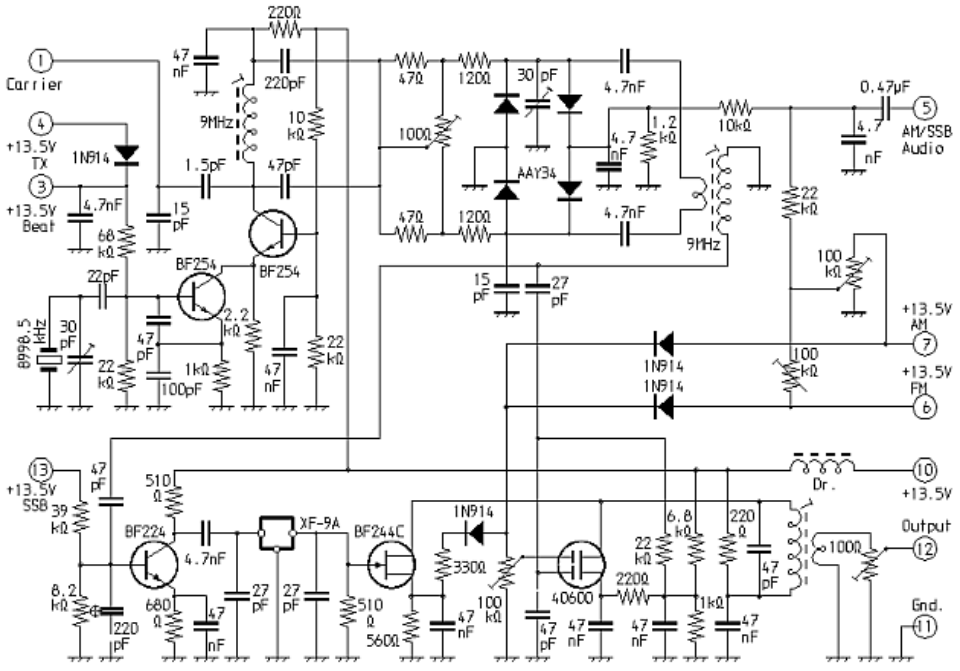What is the purpose of the oscillator stage in the SSB exciter?
Based on the image, provide your answer in one word or phrase.

Achieving frequency constancy